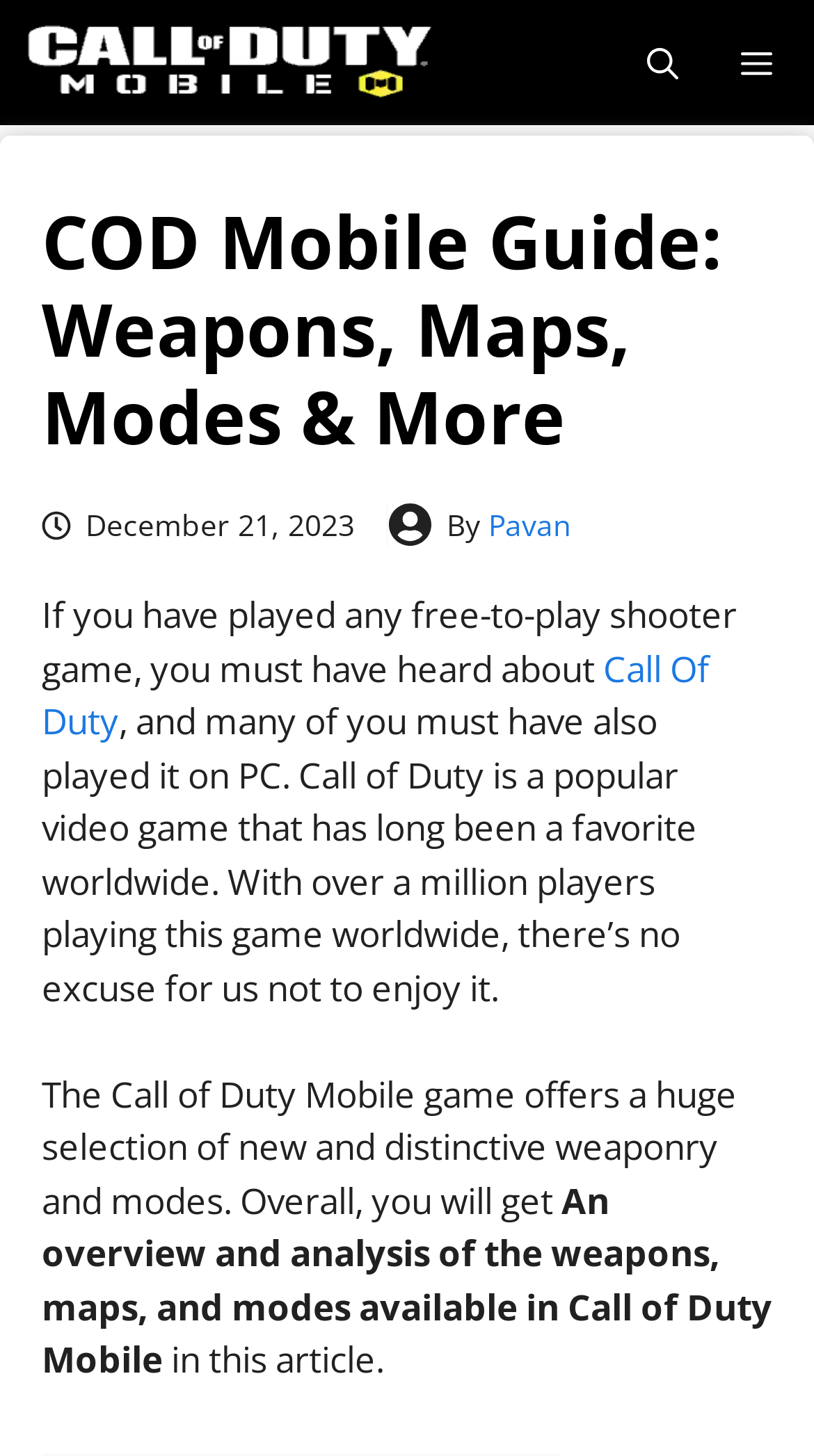Summarize the webpage comprehensively, mentioning all visible components.

The webpage is a guide for Call of Duty Mobile, focusing on weapons, maps, modes, and more. At the top, there is a navigation bar with a logo image on the left, a menu button on the right, and a search bar in between. Below the navigation bar, the title "COD Mobile Guide: Weapons, Maps, Modes & More" is prominently displayed.

The main content of the webpage starts with a brief introduction to Call of Duty, mentioning its popularity and worldwide player base. The text then transitions to discussing the Call of Duty Mobile game, highlighting its unique features, such as a wide selection of weaponry and modes.

The article appears to be divided into sections, with the first section providing an overview of the game. There are no images in the provided accessibility tree, but the text is well-structured and easy to follow. The author of the article, Pavan, is credited at the top, along with the date of publication, December 21, 2023.